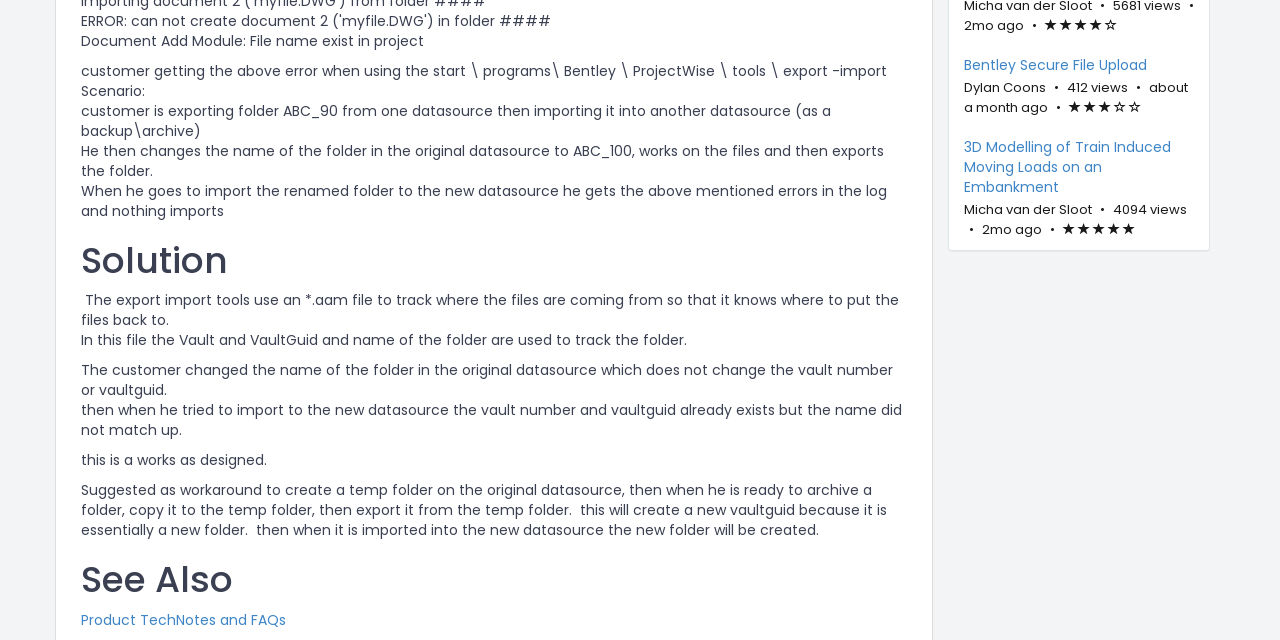Find and provide the bounding box coordinates for the UI element described with: "Product TechNotes and FAQs".

[0.063, 0.953, 0.223, 0.984]